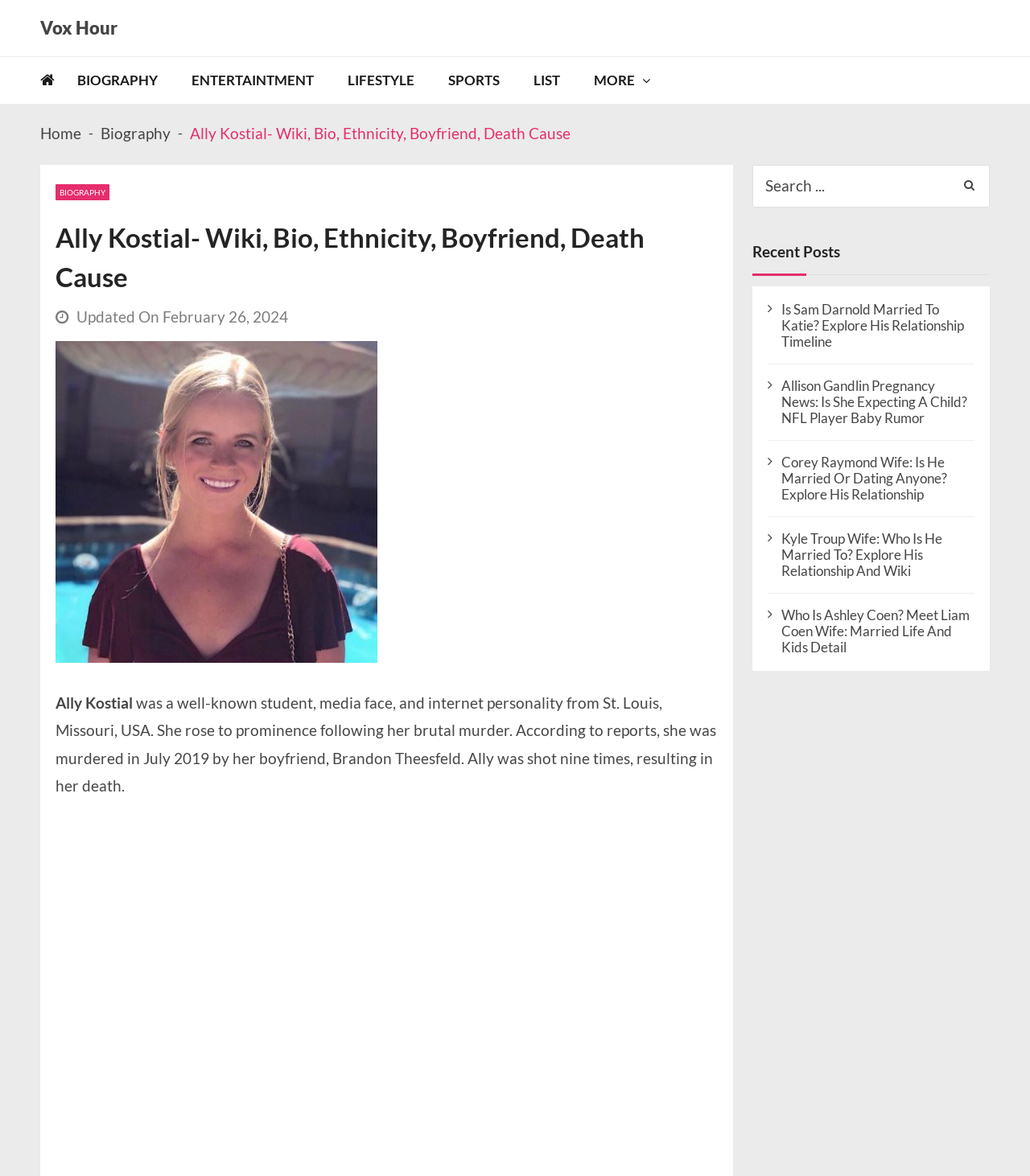Detail the features and information presented on the webpage.

The webpage is about Ally Kostial, an internet personality. At the top, there is a navigation bar with links to "Vox Hour", "BIOGRAPHY", "ENTERTAINTMENT", "LIFESTYLE", "SPORTS", "LIST", and "MORE". Below the navigation bar, there is a breadcrumbs section with links to "Home" and "Biography".

The main content of the webpage is divided into two sections. On the left, there is a section with a heading "Ally Kostial- Wiki, Bio, Ethnicity, Boyfriend, Death Cause" and a subheading "Updated On February 26, 2024". Below the heading, there is an image of Ally Kostial, followed by a paragraph of text describing her life and death. The text mentions that she was a student, media face, and internet personality who rose to prominence after her brutal murder in 2019.

On the right, there is a complementary section with a search box and a button labeled "Search". Below the search box, there is a heading "Recent Posts" followed by a list of links to recent articles, each with a brief summary and an icon. The articles appear to be about various celebrities and their relationships.

Overall, the webpage provides information about Ally Kostial's life and death, as well as a list of recent articles about celebrities and their relationships.